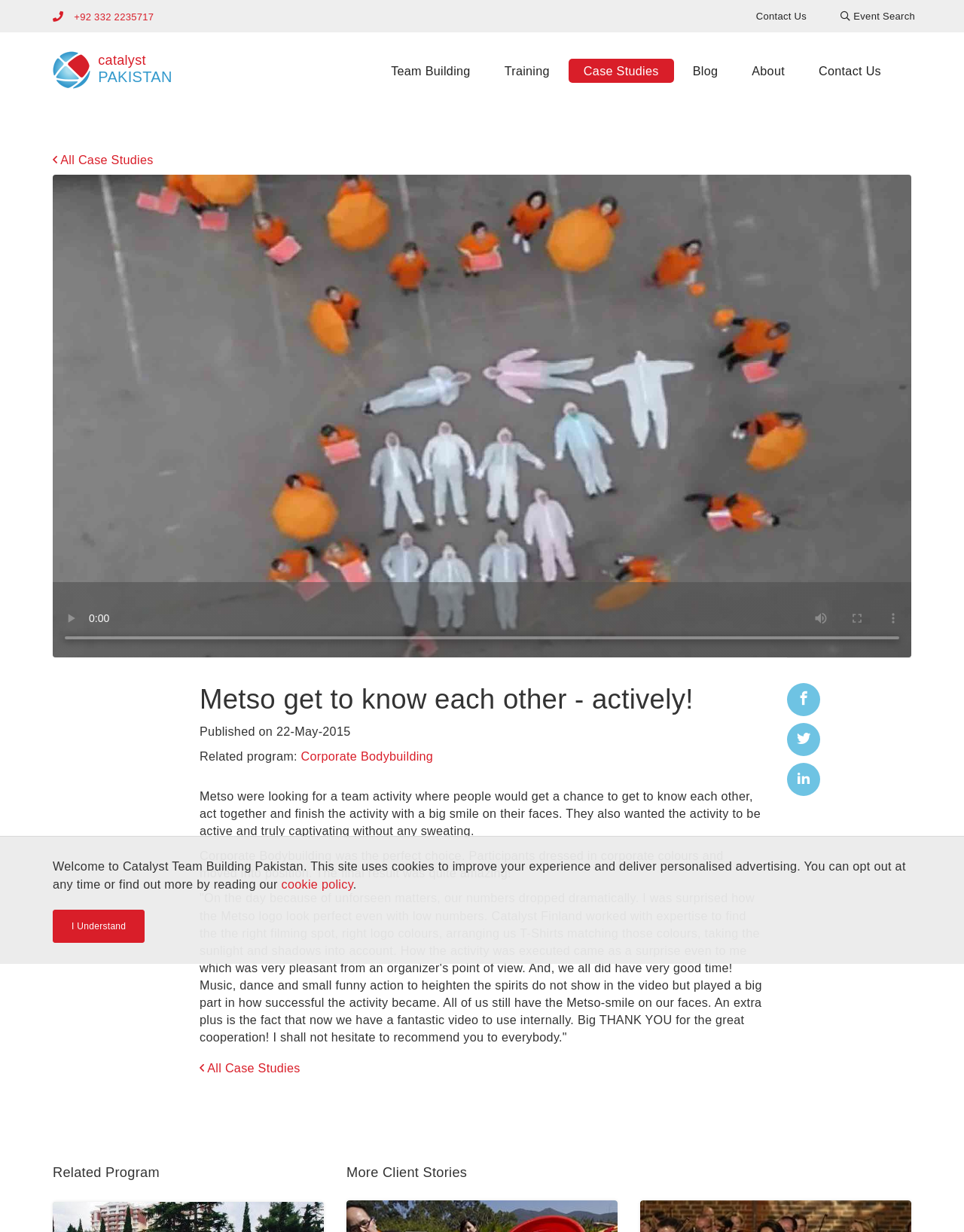What is the color of the Catalyst logo?
Look at the screenshot and respond with a single word or phrase.

Not specified